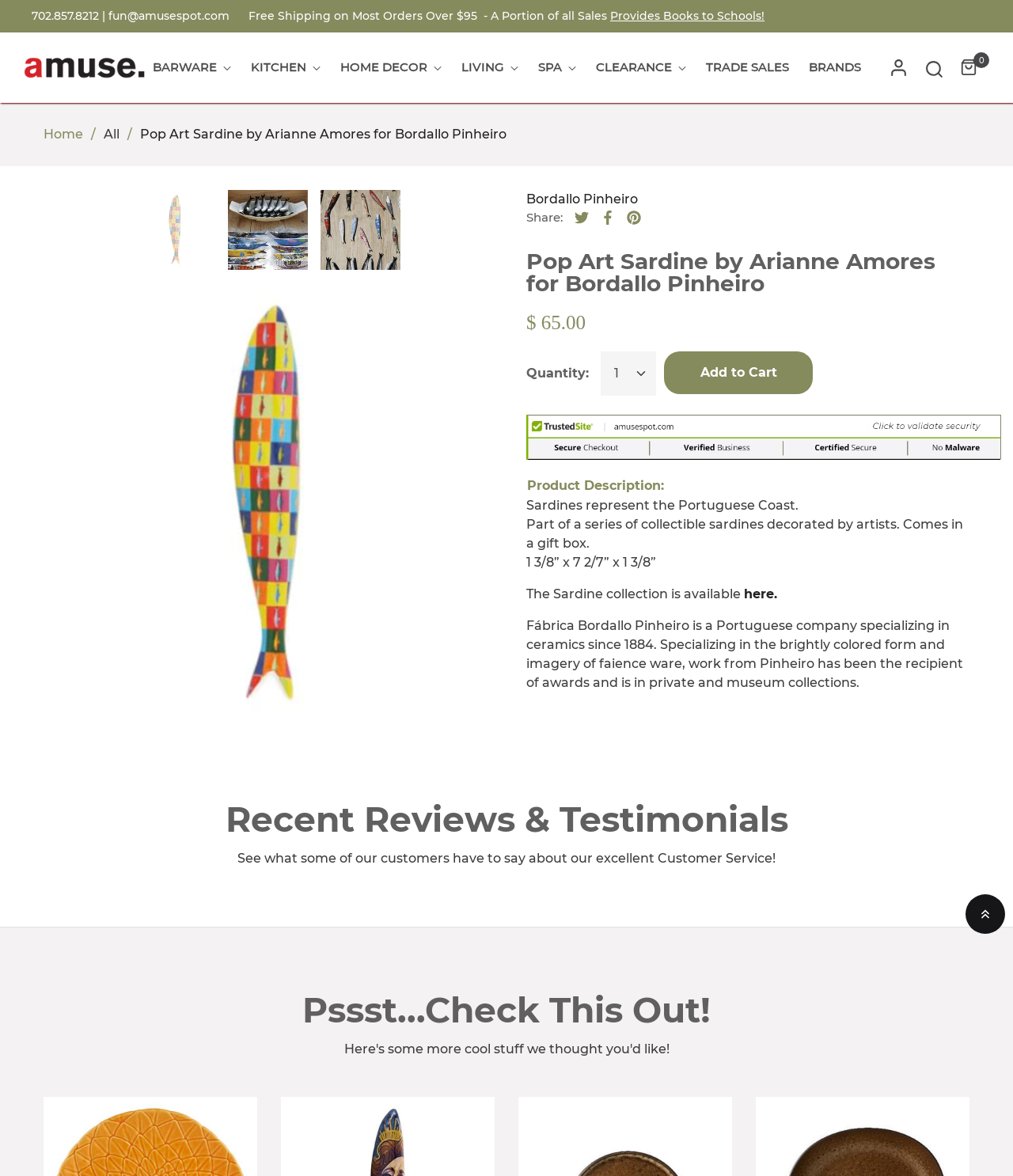What is the size of the Pop Art Sardine?
Please provide a comprehensive answer to the question based on the webpage screenshot.

I found the size of the Pop Art Sardine by reading the text below the product description, which says '1 3/8” x 7 2/7” x 1 3/8”'.